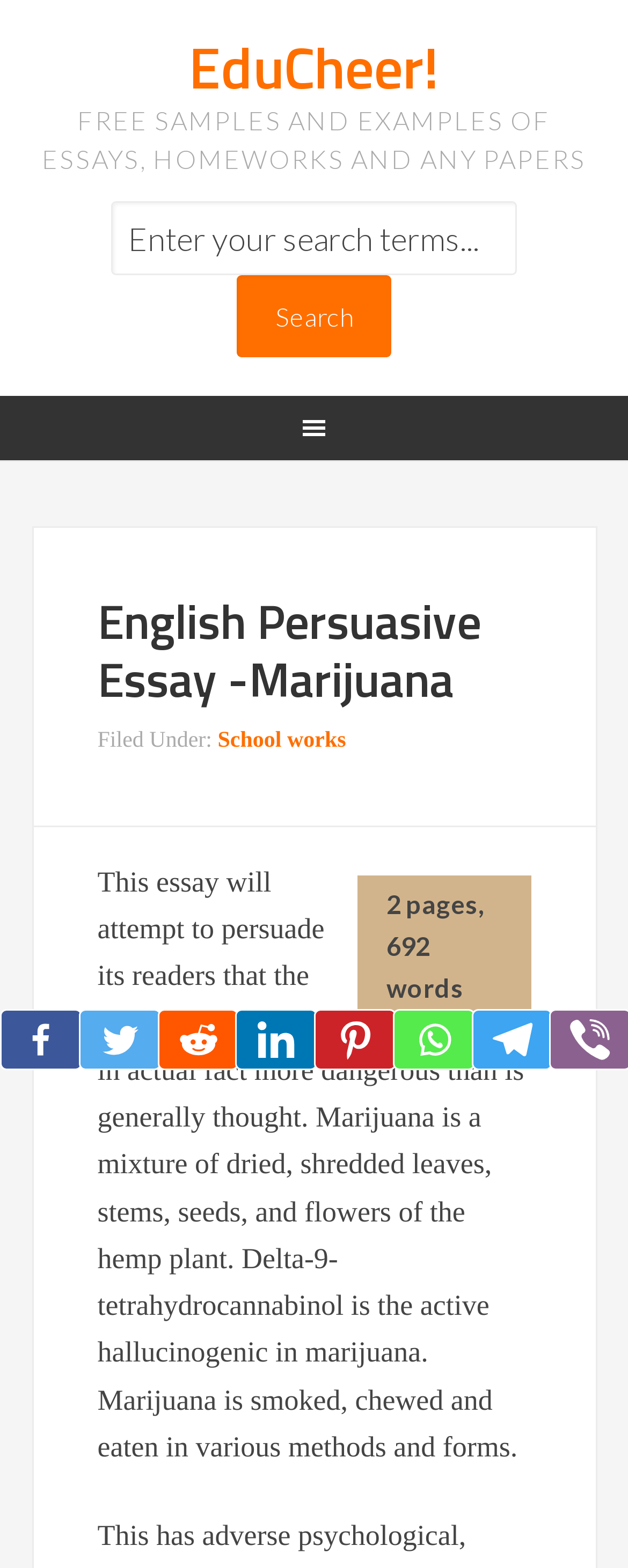Please determine the bounding box coordinates of the section I need to click to accomplish this instruction: "View School works".

[0.347, 0.465, 0.551, 0.481]